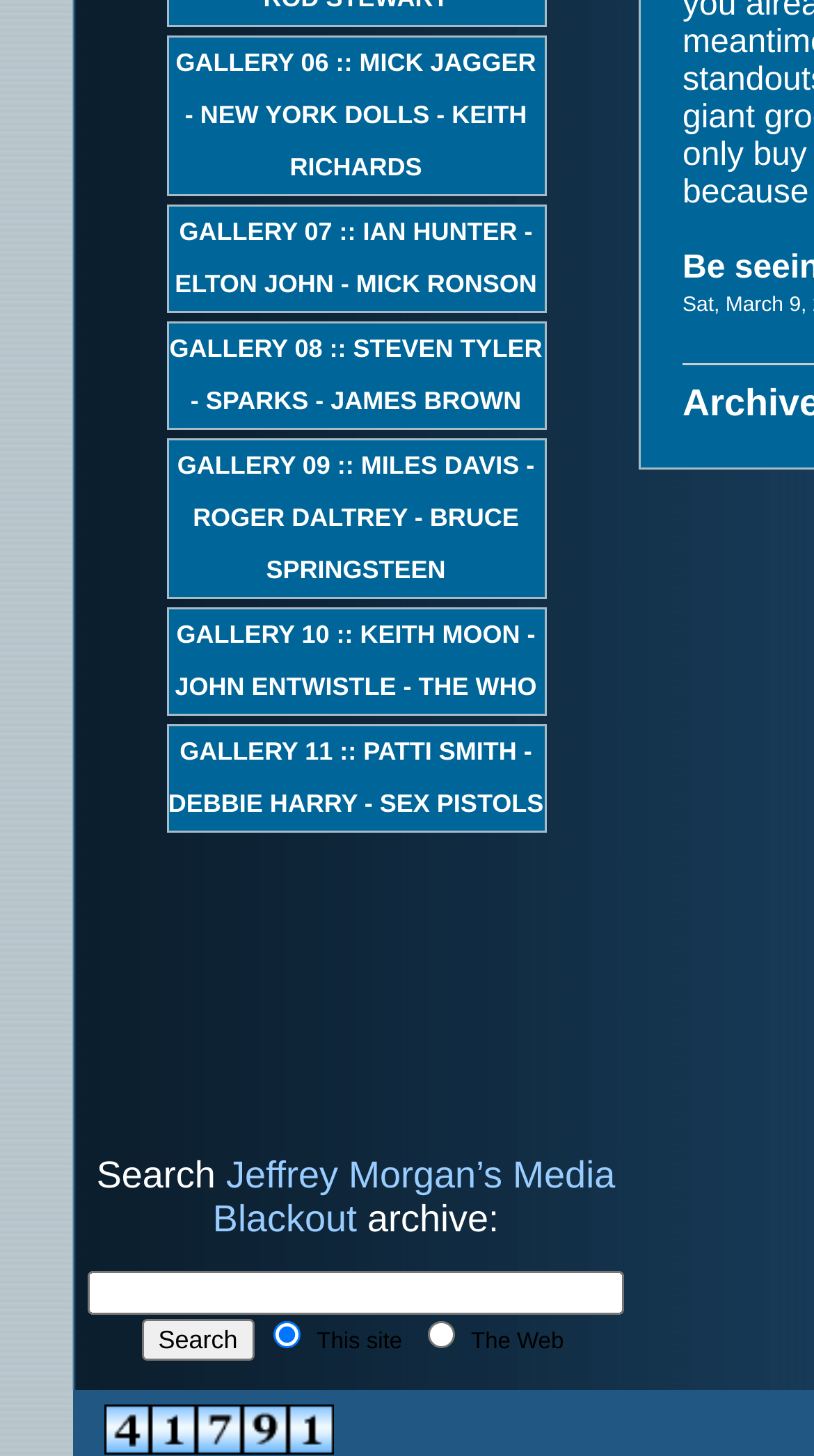Please provide the bounding box coordinates for the element that needs to be clicked to perform the following instruction: "Select The Web search option". The coordinates should be given as four float numbers between 0 and 1, i.e., [left, top, right, bottom].

[0.526, 0.907, 0.56, 0.926]